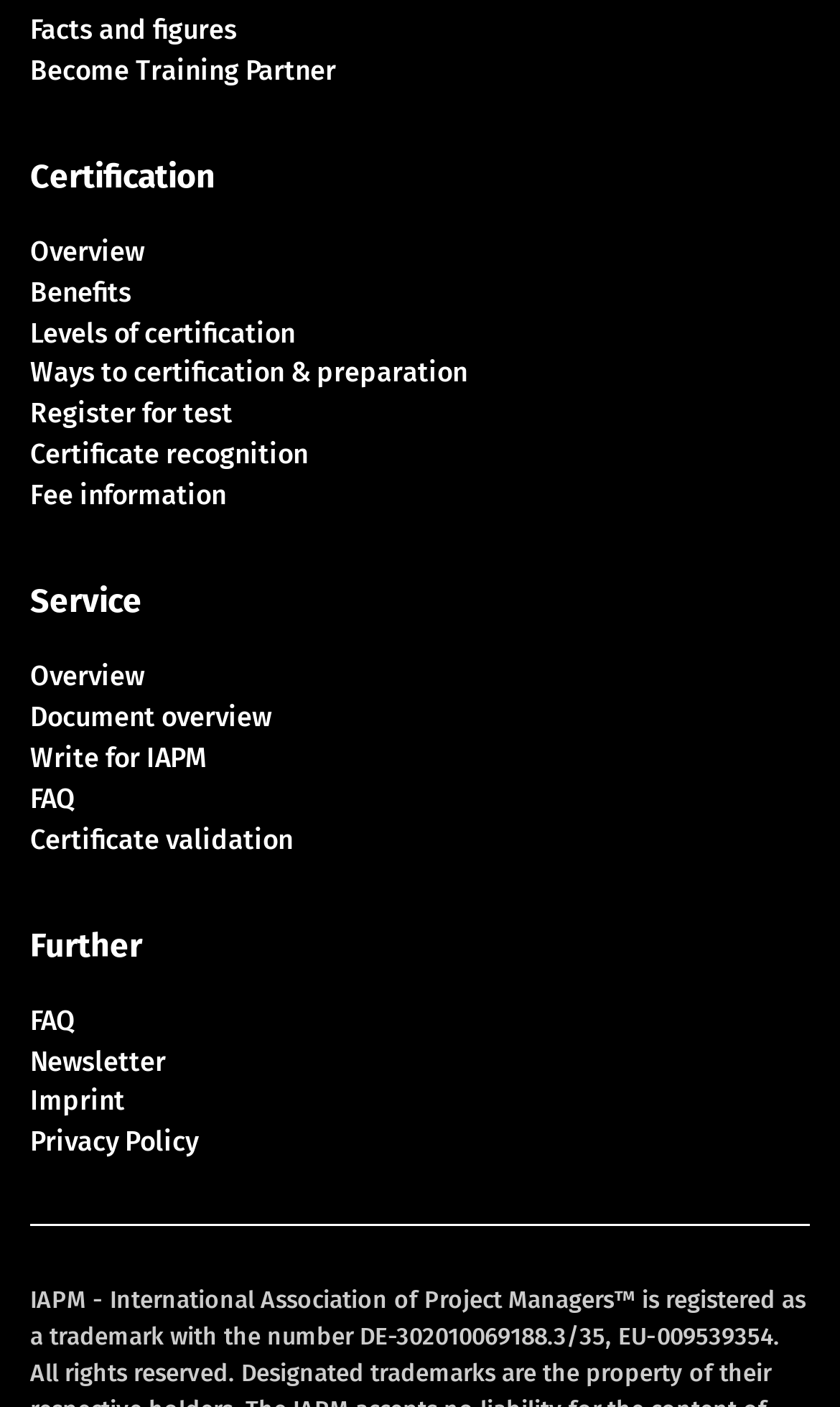Please determine the bounding box coordinates for the UI element described here. Use the format (top-left x, top-left y, bottom-right x, bottom-right y) with values bounded between 0 and 1: Certification

[0.036, 0.111, 0.256, 0.139]